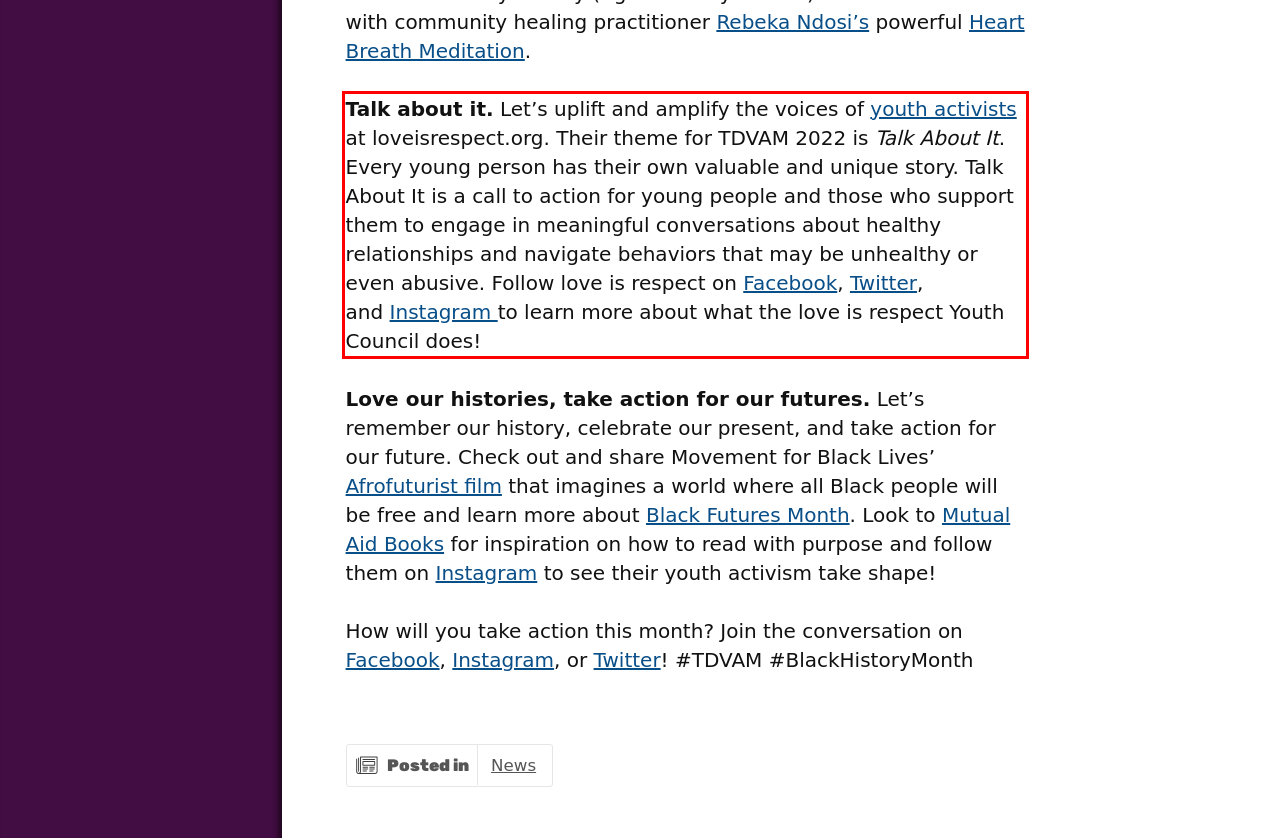You are given a screenshot showing a webpage with a red bounding box. Perform OCR to capture the text within the red bounding box.

Talk about it. Let’s uplift and amplify the voices of youth activists at loveisrespect.org. Their theme for TDVAM 2022 is Talk About It. Every young person has their own valuable and unique story. Talk About It is a call to action for young people and those who support them to engage in meaningful conversations about healthy relationships and navigate behaviors that may be unhealthy or even abusive. Follow love is respect on Facebook, Twitter, and Instagram to learn more about what the love is respect Youth Council does!